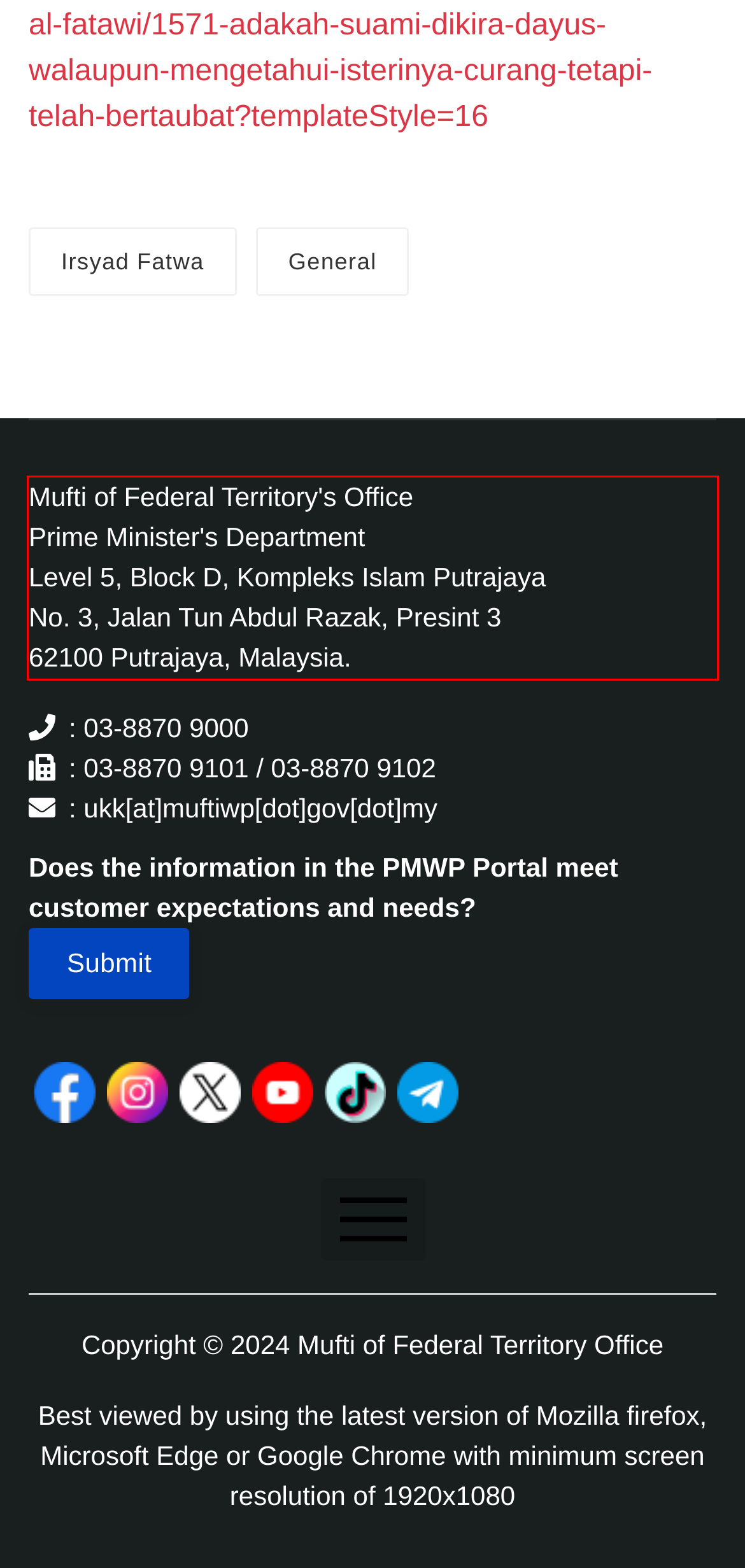You are looking at a screenshot of a webpage with a red rectangle bounding box. Use OCR to identify and extract the text content found inside this red bounding box.

Mufti of Federal Territory's Office Prime Minister's Department Level 5, Block D, Kompleks Islam Putrajaya No. 3, Jalan Tun Abdul Razak, Presint 3 62100 Putrajaya, Malaysia.